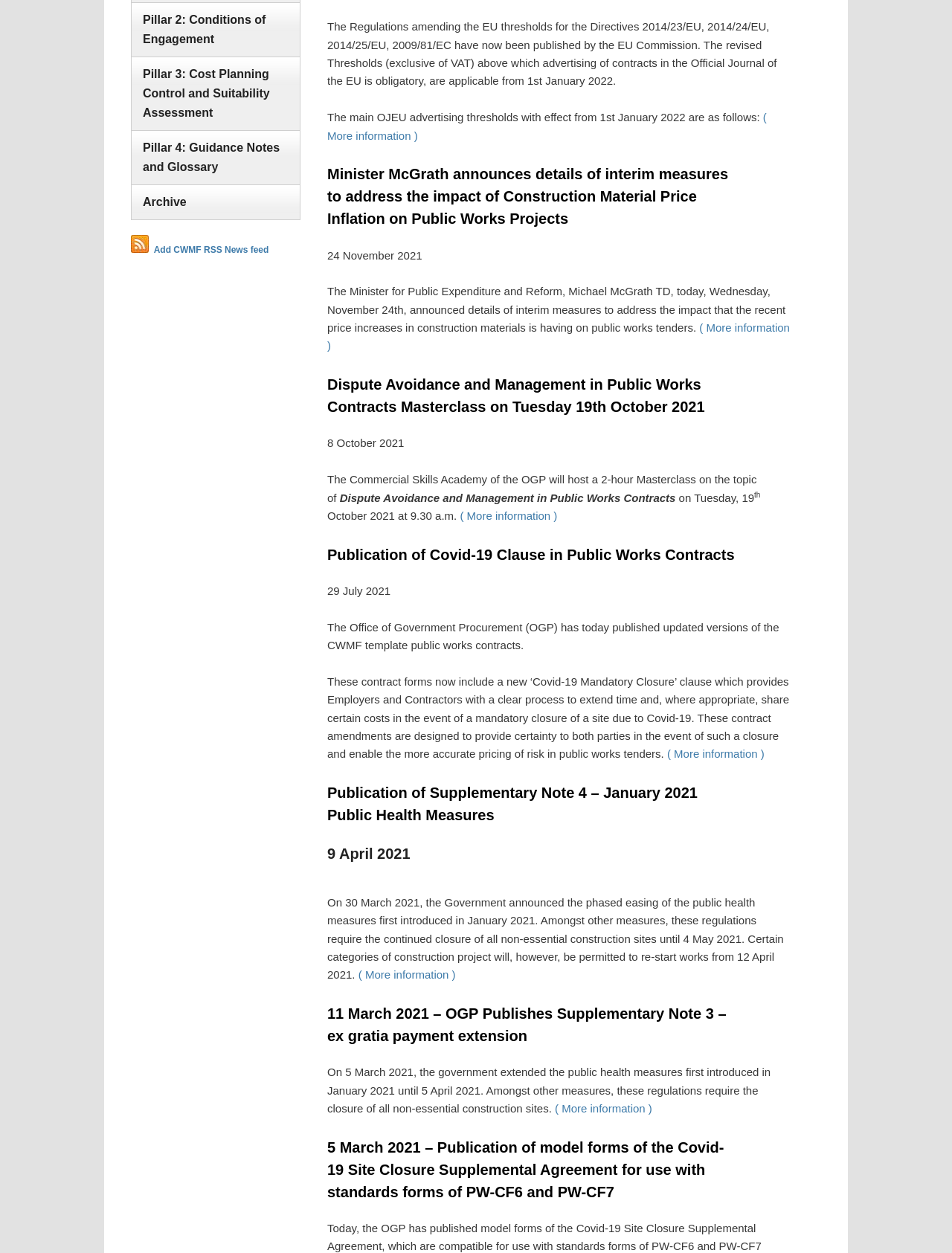Refer to the element description ( More information ) and identify the corresponding bounding box in the screenshot. Format the coordinates as (top-left x, top-left y, bottom-right x, bottom-right y) with values in the range of 0 to 1.

[0.344, 0.089, 0.805, 0.113]